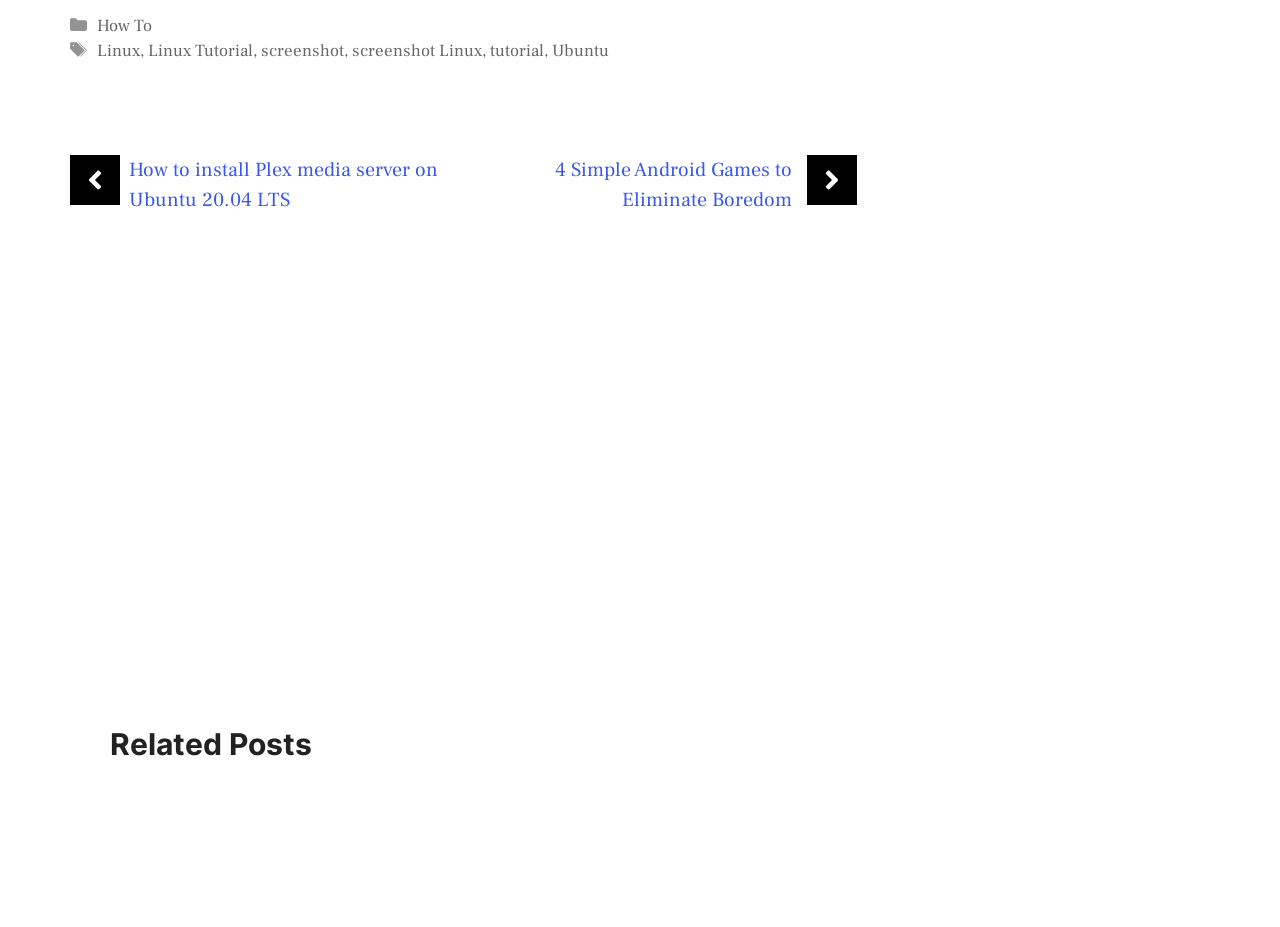Please provide the bounding box coordinates for the element that needs to be clicked to perform the instruction: "Explore 'Related Posts'". The coordinates must consist of four float numbers between 0 and 1, formatted as [left, top, right, bottom].

[0.086, 0.783, 0.633, 0.822]